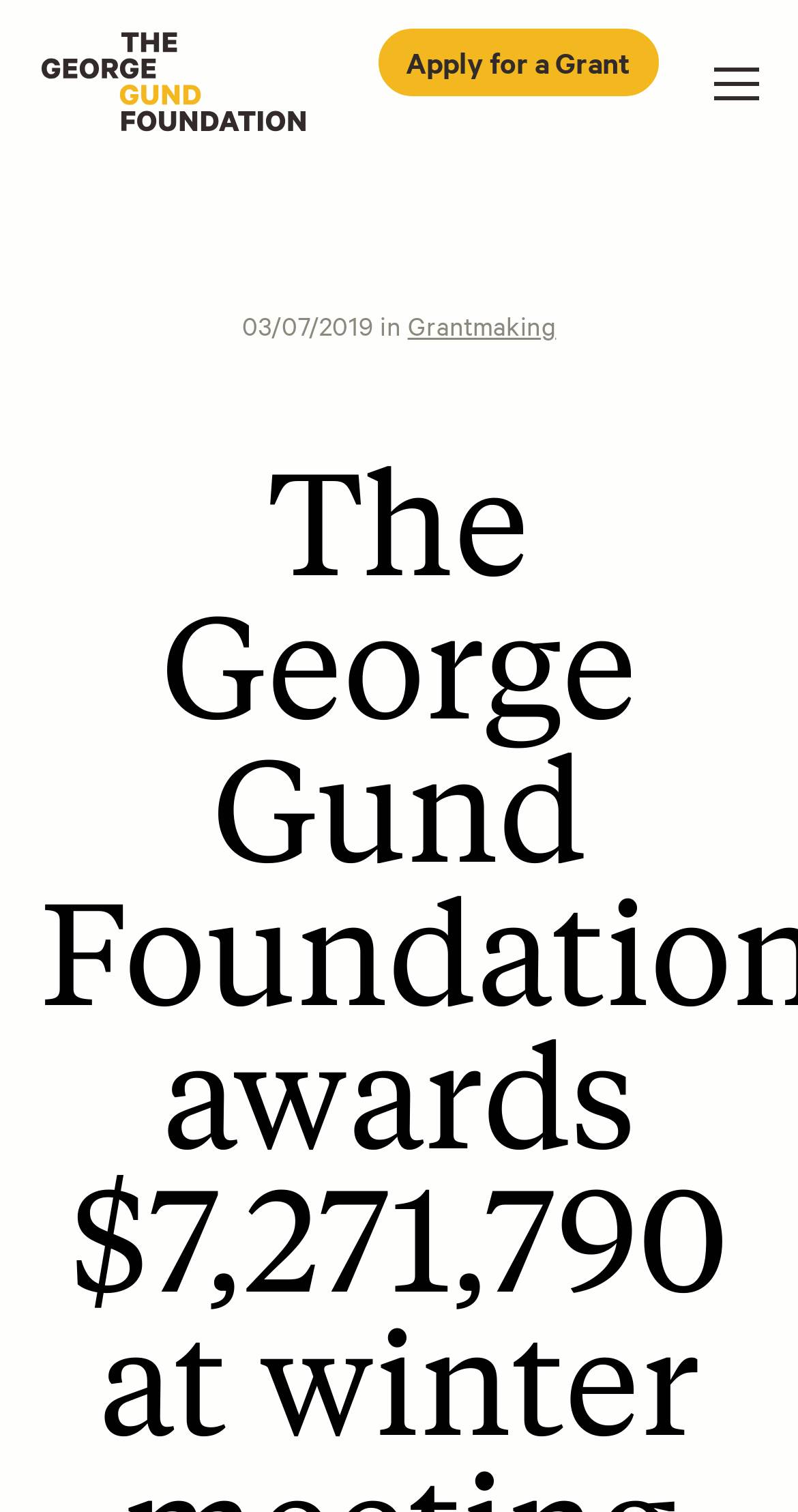Identify the webpage's primary heading and generate its text.

The George Gund Foundation awards $7,271,790 at winter meeting